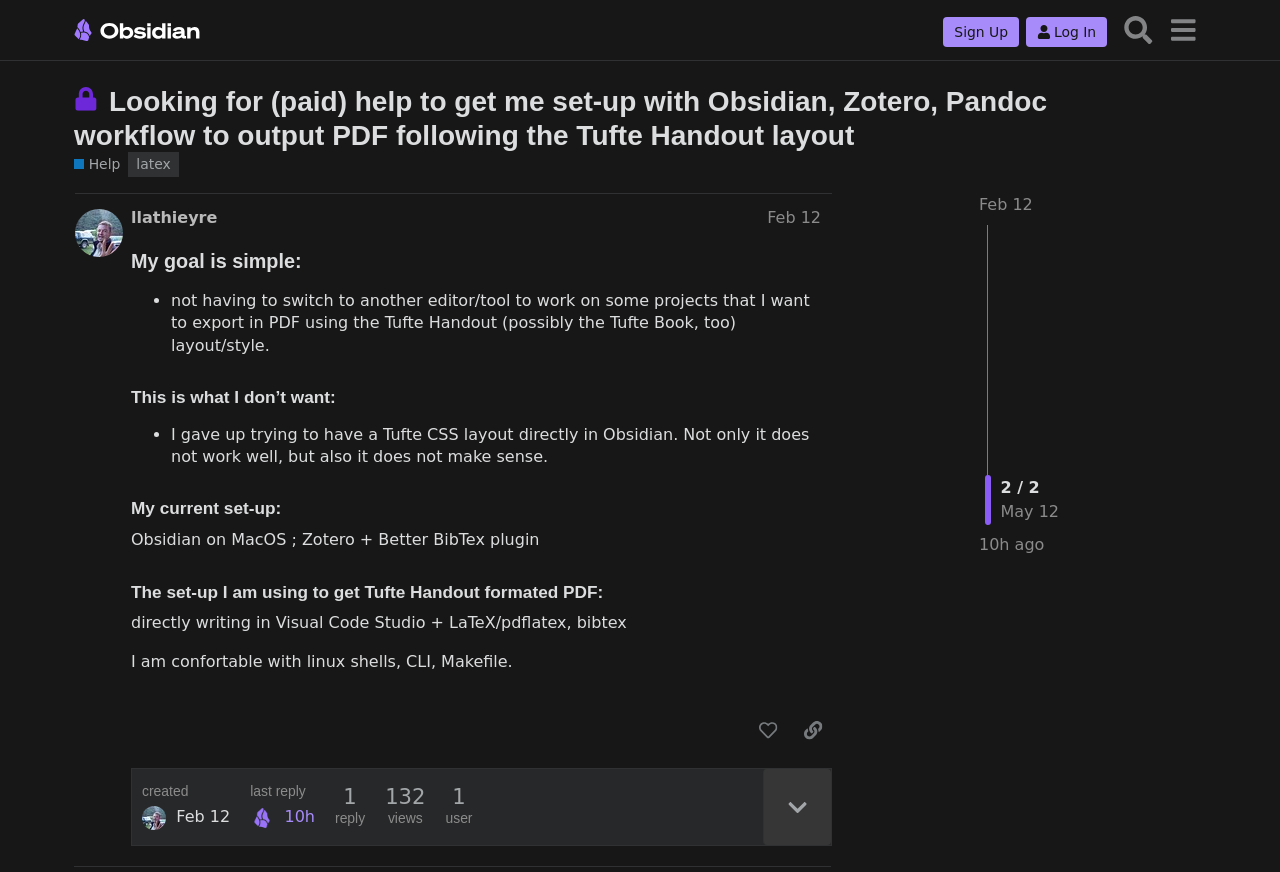Find the bounding box coordinates of the element to click in order to complete the given instruction: "Click on the 'like this post' button."

[0.585, 0.818, 0.615, 0.858]